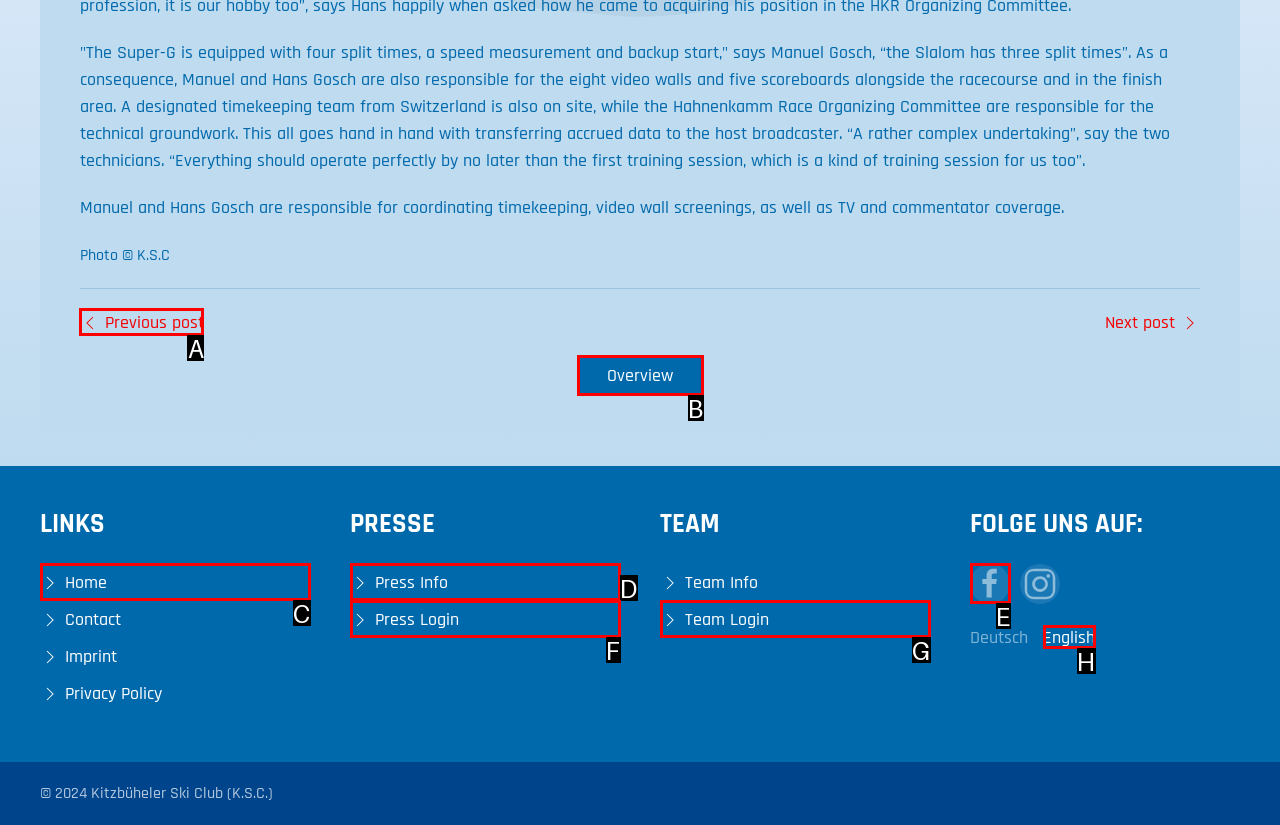Determine which HTML element to click for this task: Click on the 'Previous post' link Provide the letter of the selected choice.

A